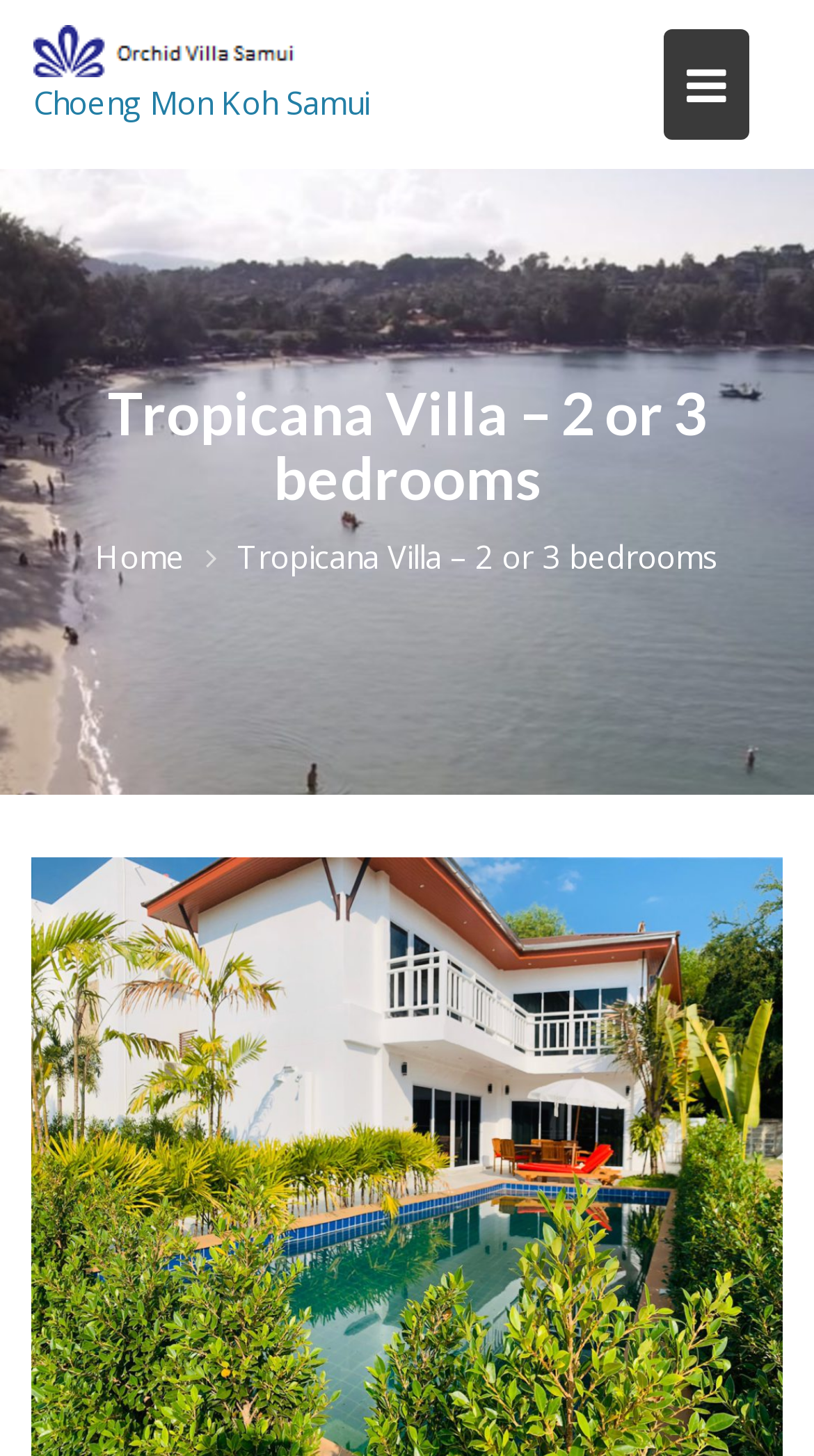Answer the question below in one word or phrase:
Where is Tropicana Villa located?

Choeng Mon Koh Samui